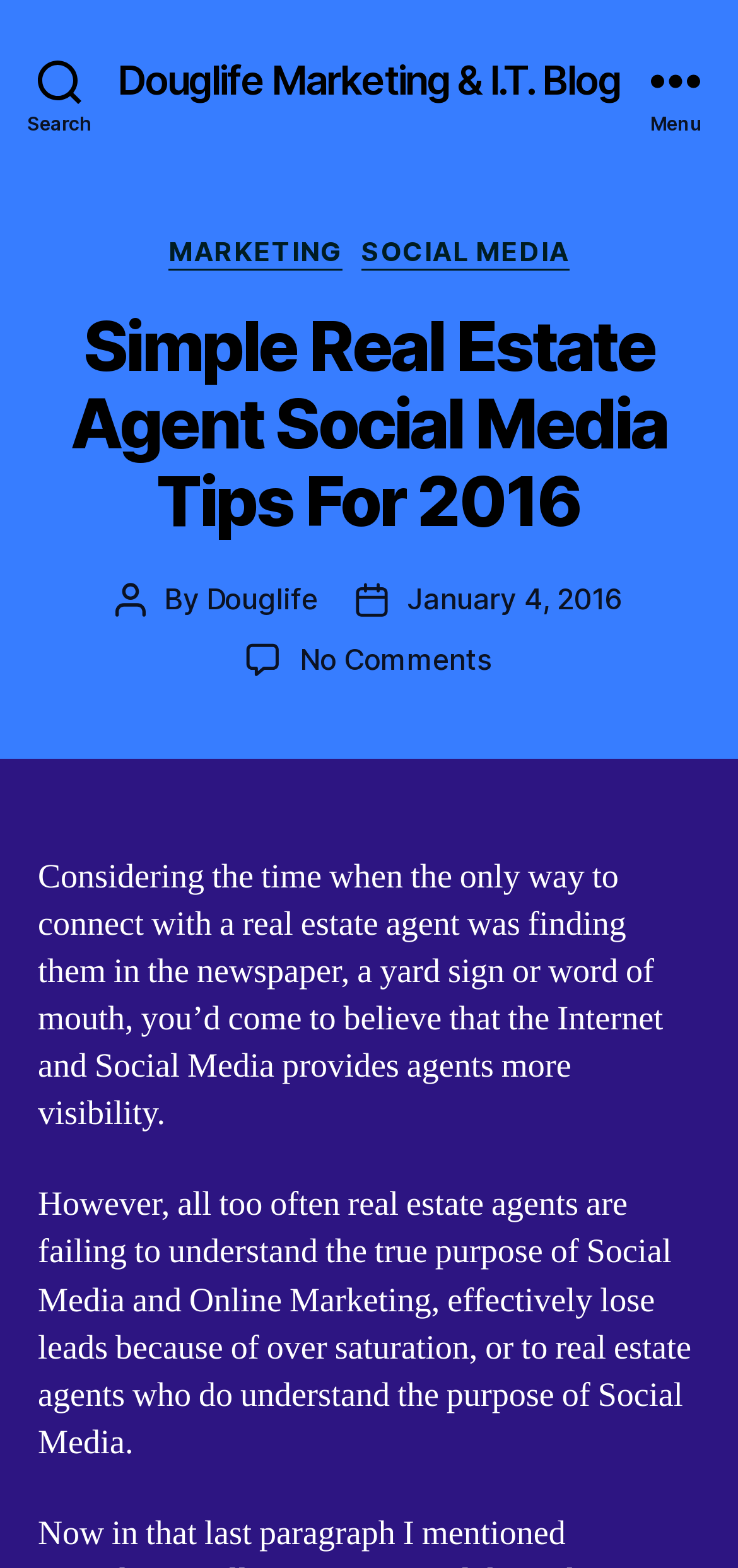Utilize the details in the image to thoroughly answer the following question: How many categories are listed?

The categories can be found by looking at the menu section, which lists 'MARKETING' and 'SOCIAL MEDIA' as the two categories.